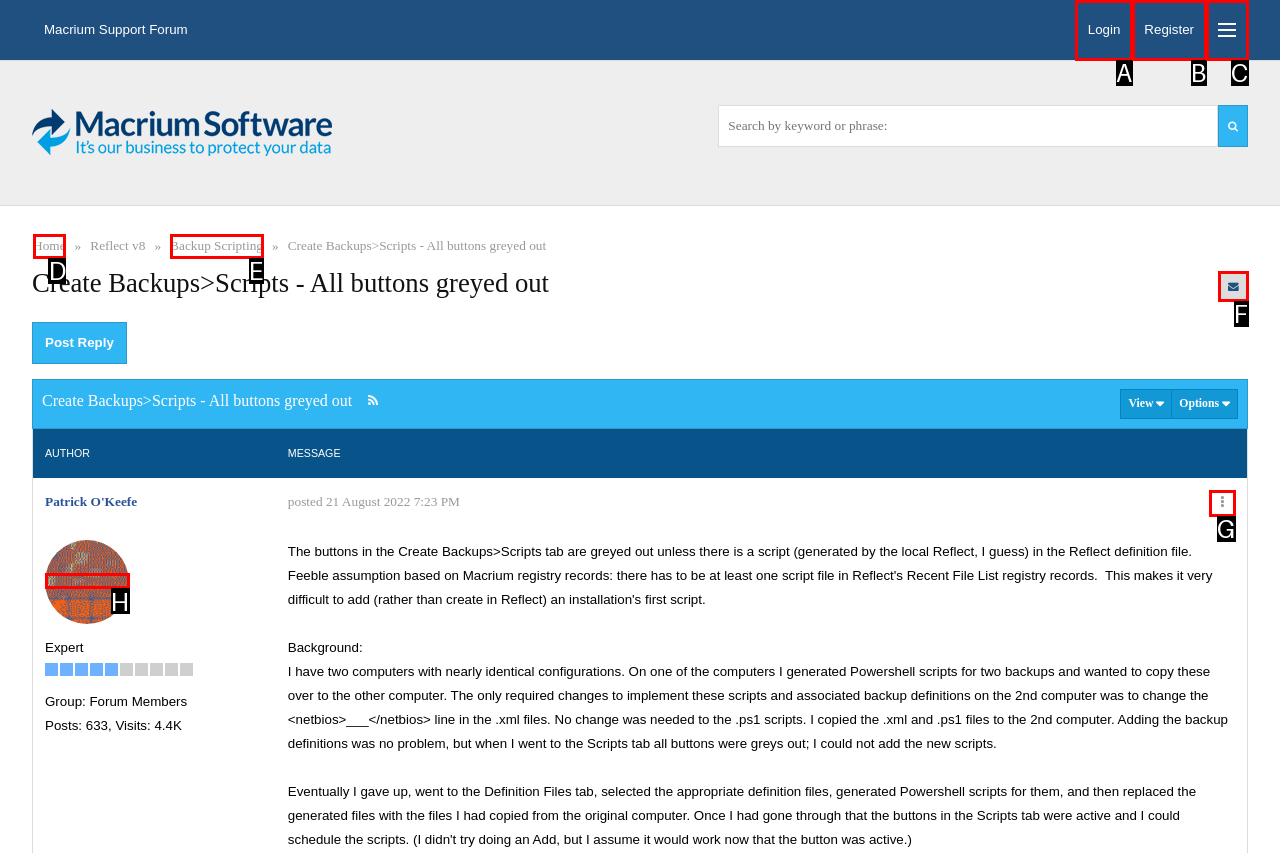Identify the HTML element that corresponds to the description: Backup Scripting Provide the letter of the matching option directly from the choices.

E